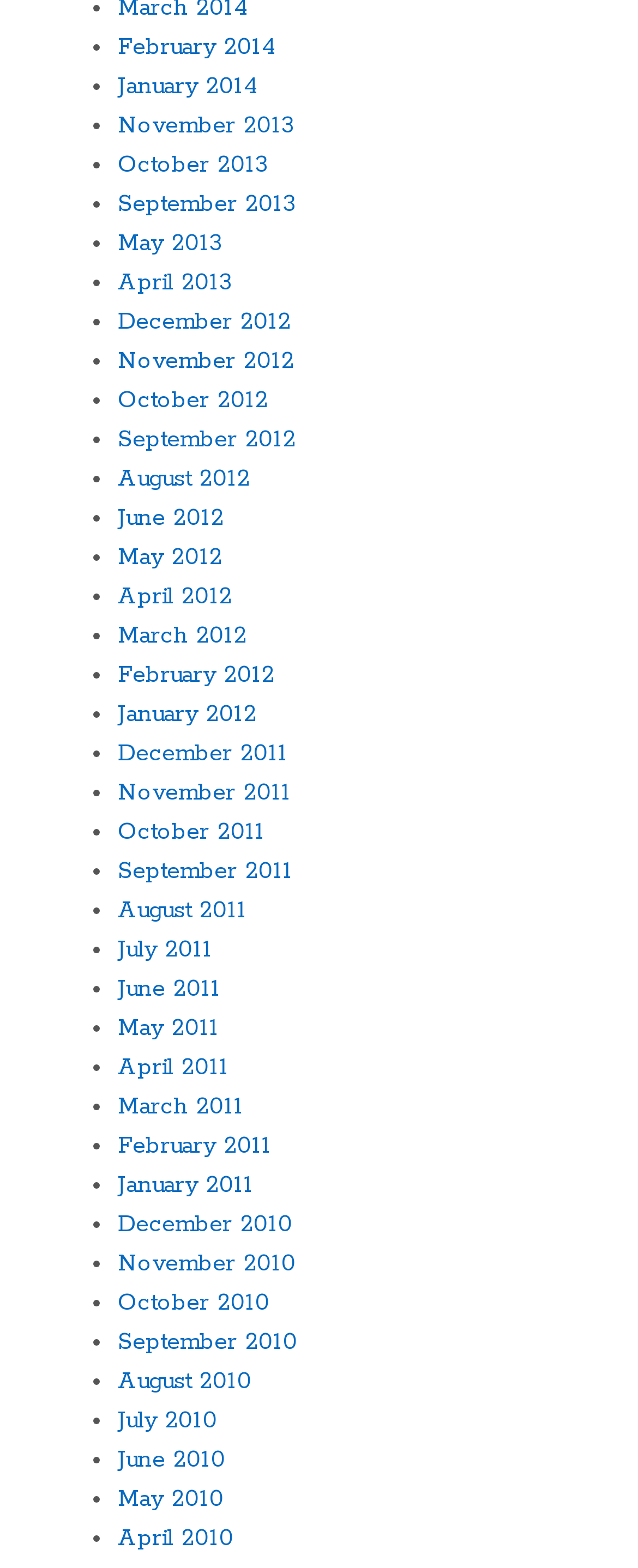What is the latest month listed?
Please respond to the question with as much detail as possible.

I looked at the list of links and found the latest month listed, which is February 2014.